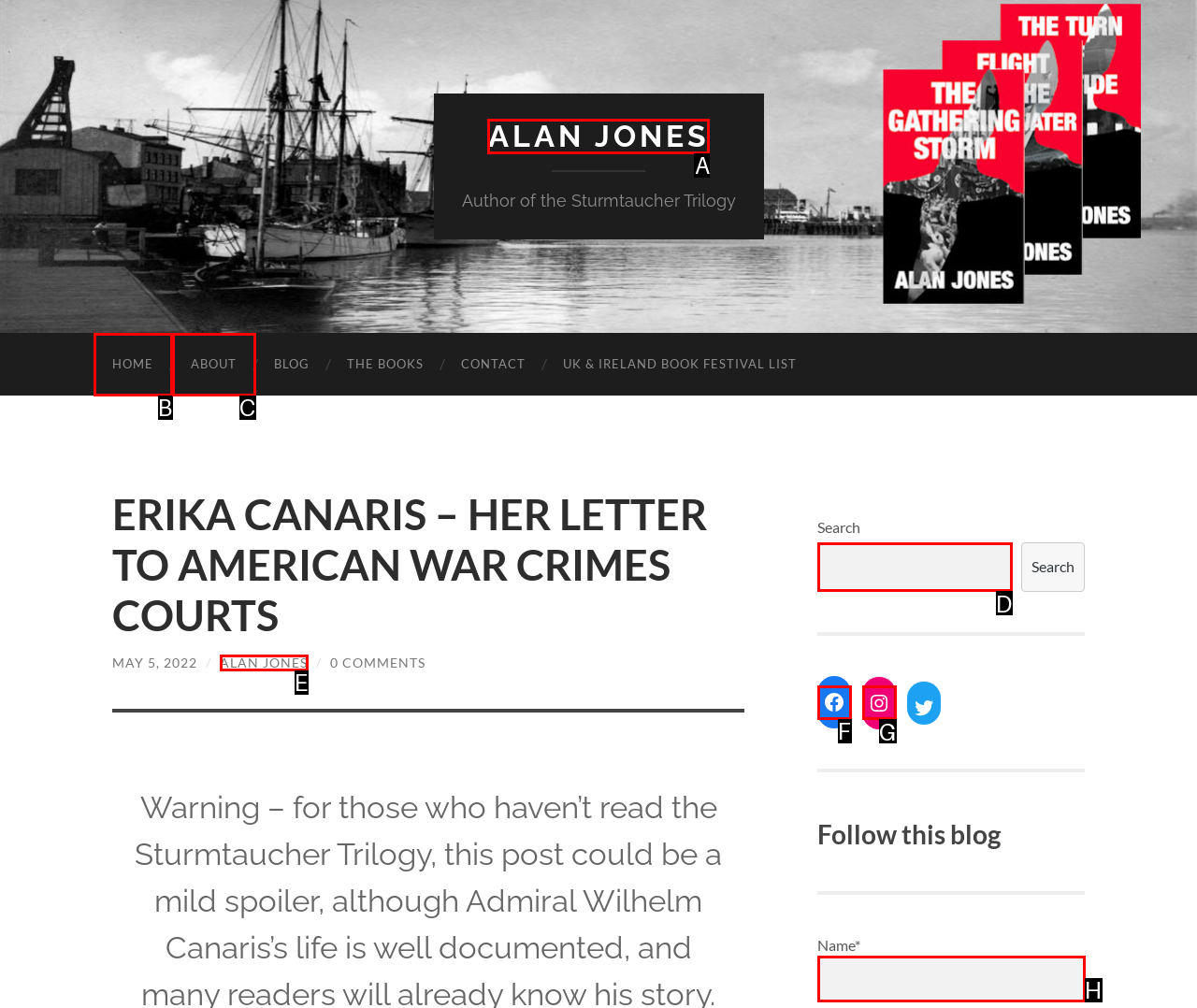Which option is described as follows: parent_node: Name* name="esfpx_name"
Answer with the letter of the matching option directly.

H